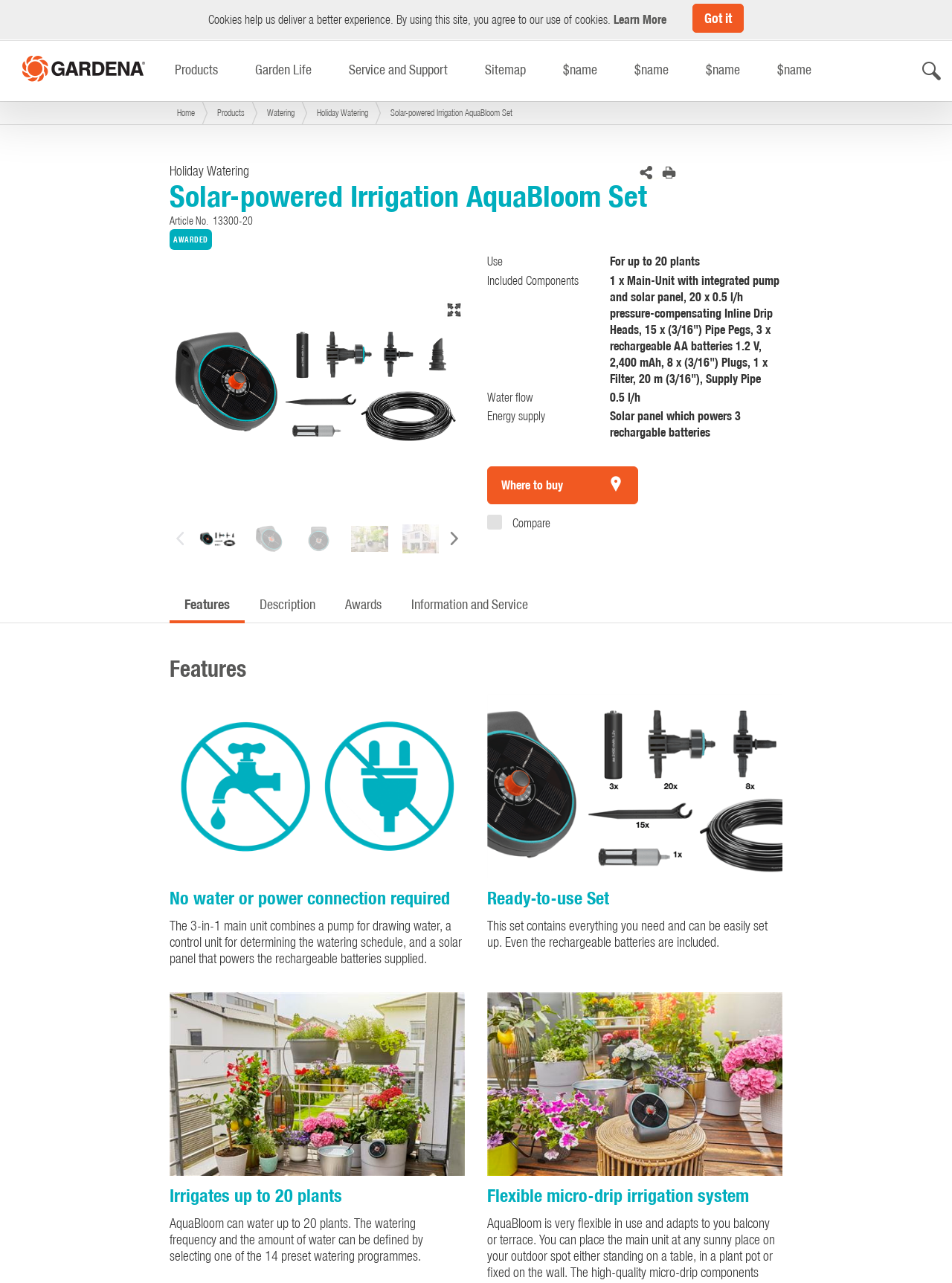What powers the AquaBloom system?
From the image, provide a succinct answer in one word or a short phrase.

solar panel